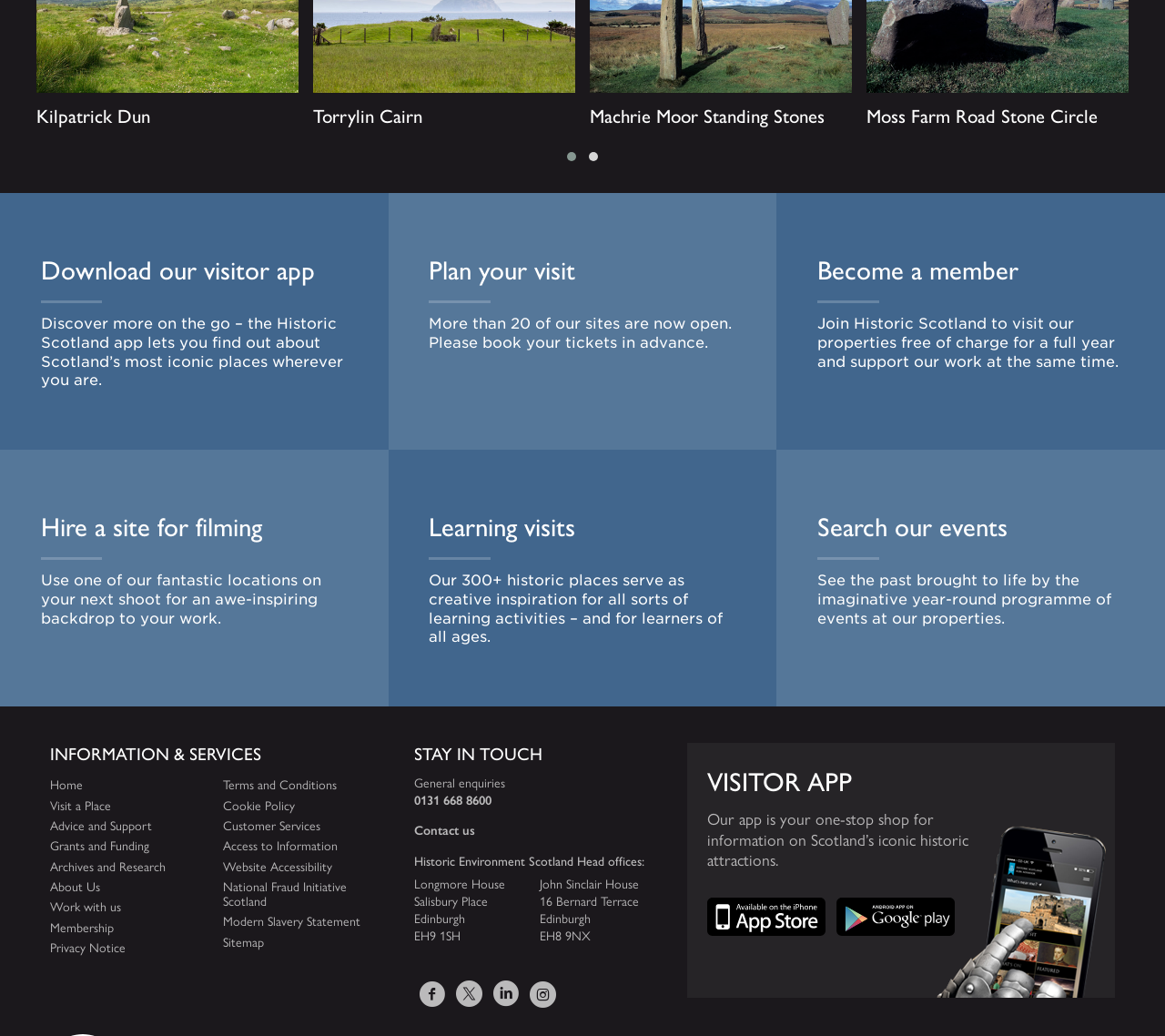Please reply to the following question using a single word or phrase: 
What is the benefit of becoming a member?

Visit properties free of charge